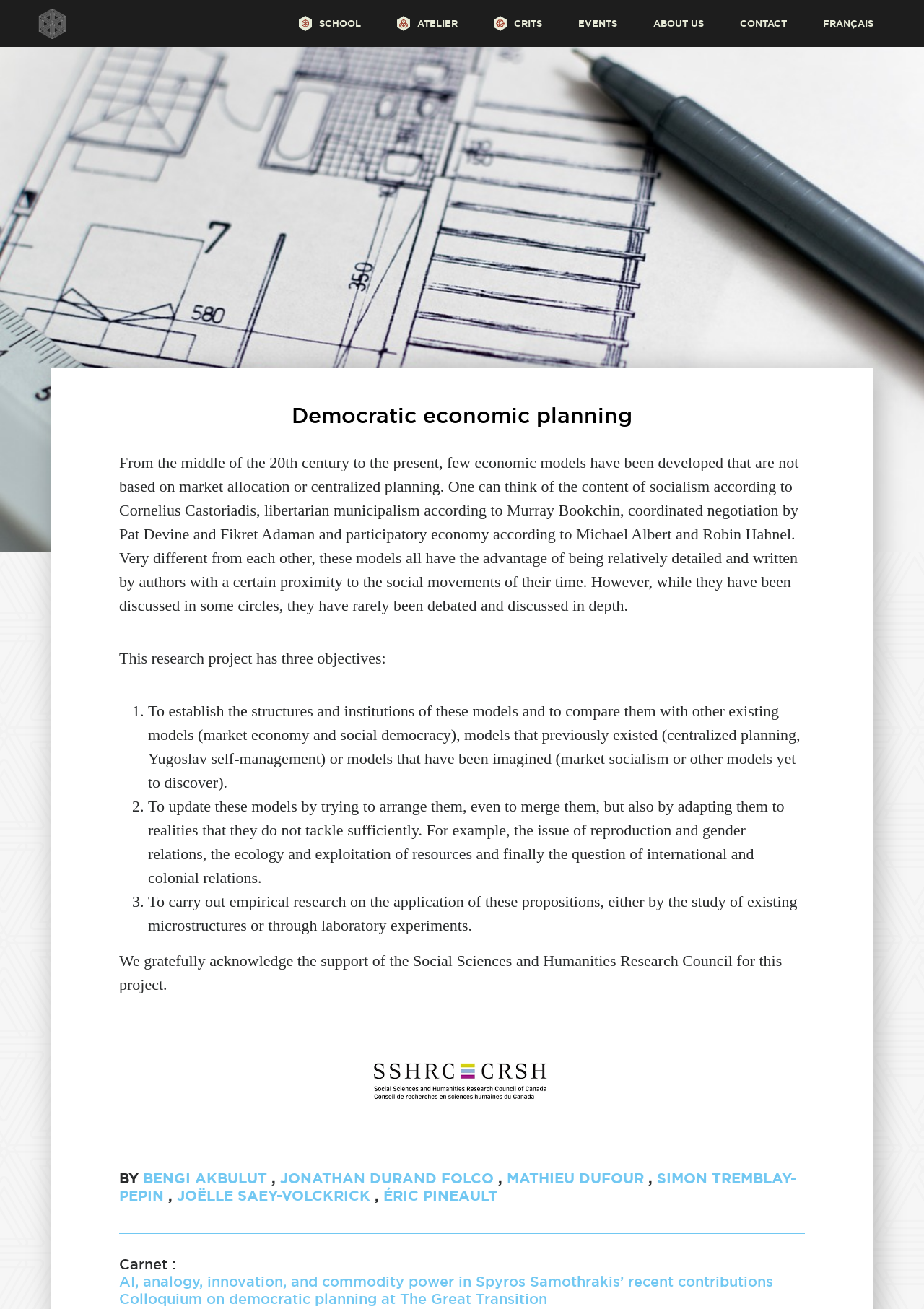Provide a single word or phrase to answer the given question: 
What is the main topic of the research project?

Democratic economic planning